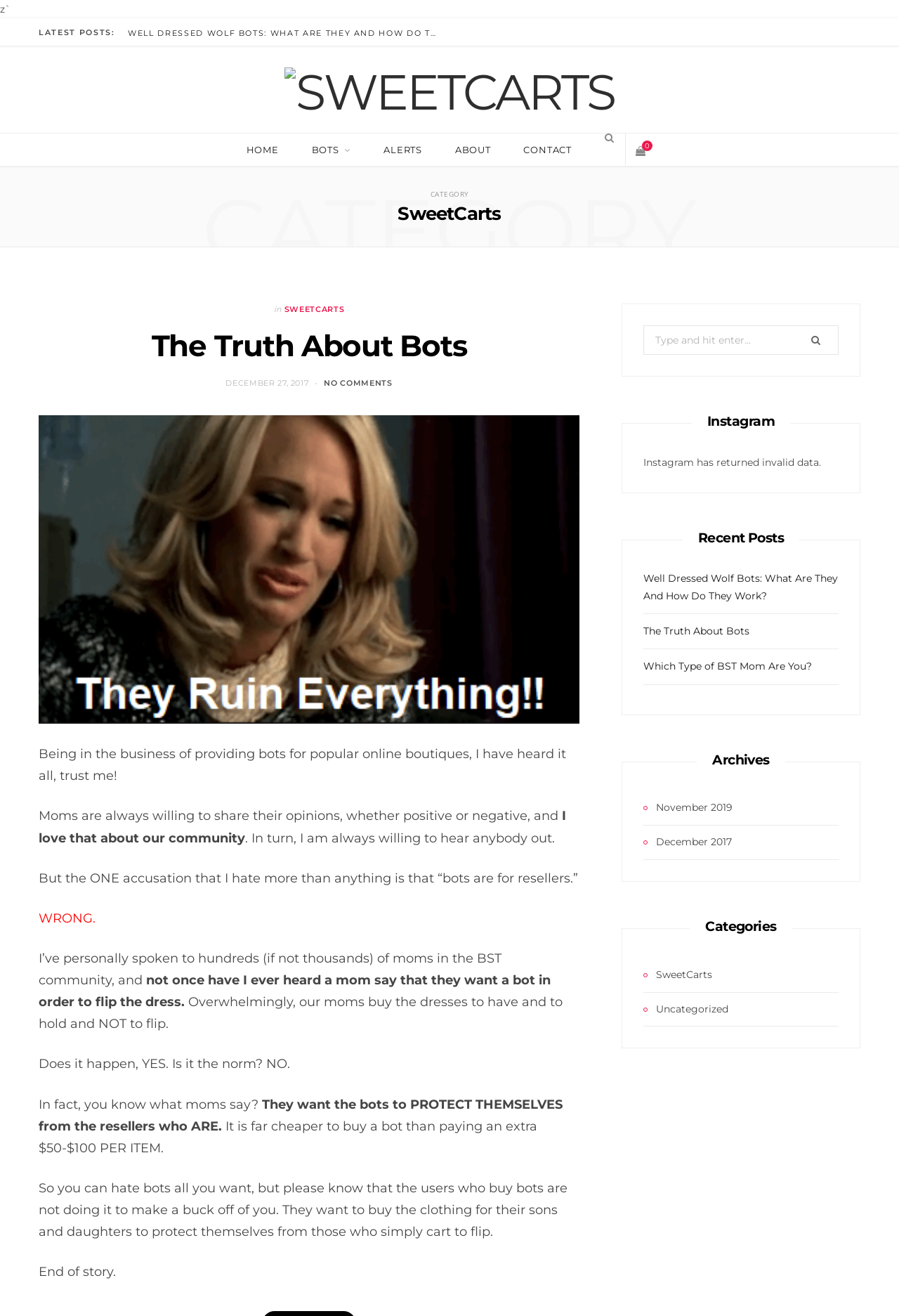Please specify the bounding box coordinates in the format (top-left x, top-left y, bottom-right x, bottom-right y), with values ranging from 0 to 1. Identify the bounding box for the UI component described as follows: No Comments

[0.361, 0.287, 0.437, 0.294]